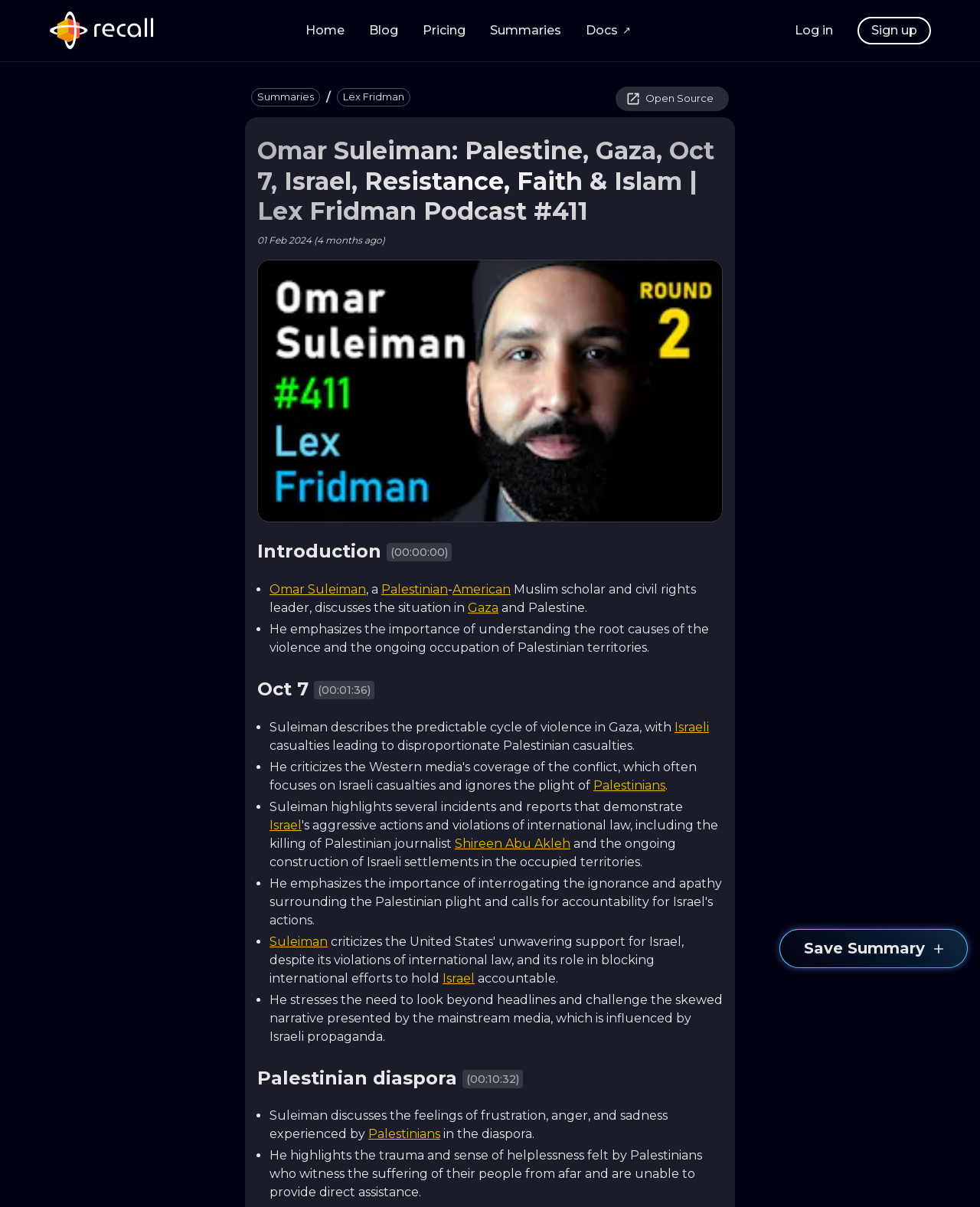Locate the bounding box coordinates of the area that needs to be clicked to fulfill the following instruction: "Click the Login link button". The coordinates should be in the format of four float numbers between 0 and 1, namely [left, top, right, bottom].

[0.798, 0.015, 0.862, 0.036]